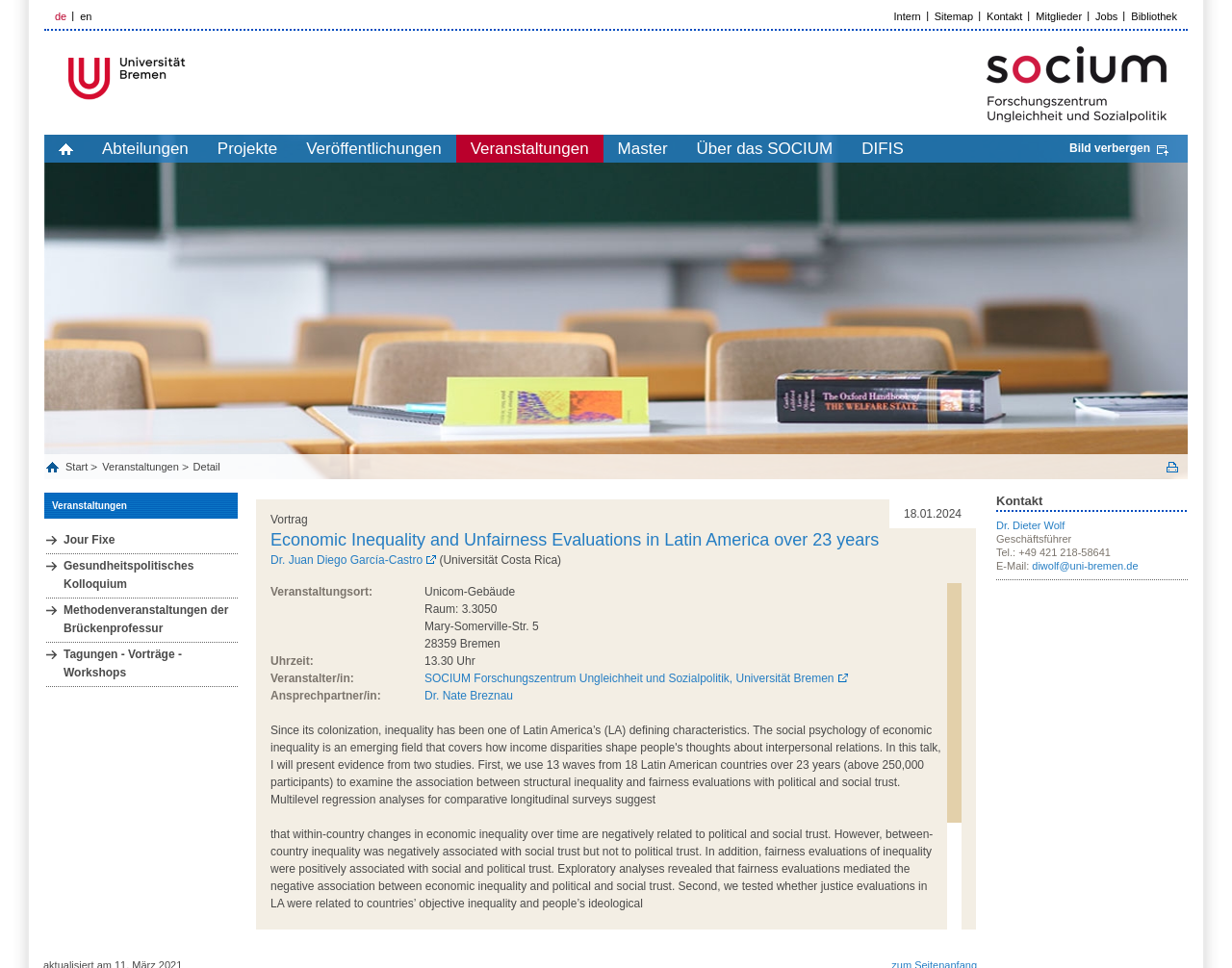Who is the contact person for the event?
Give a comprehensive and detailed explanation for the question.

The contact person for the event can be found in the element with the text 'Ansprechpartner/in: Dr. Nate Breznau'. This element is a child of the element with the text 'Veranstaltungsort: Unicom-Gebäude Raum: 3.3050 Mary-Somerville-Str. 5 28359 Bremen Uhrzeit: 13.30 Uhr Veranstalter/in: SOCIUM Forschungszentrum Ungleichheit und Sozialpolitik, Universität Bremen'.